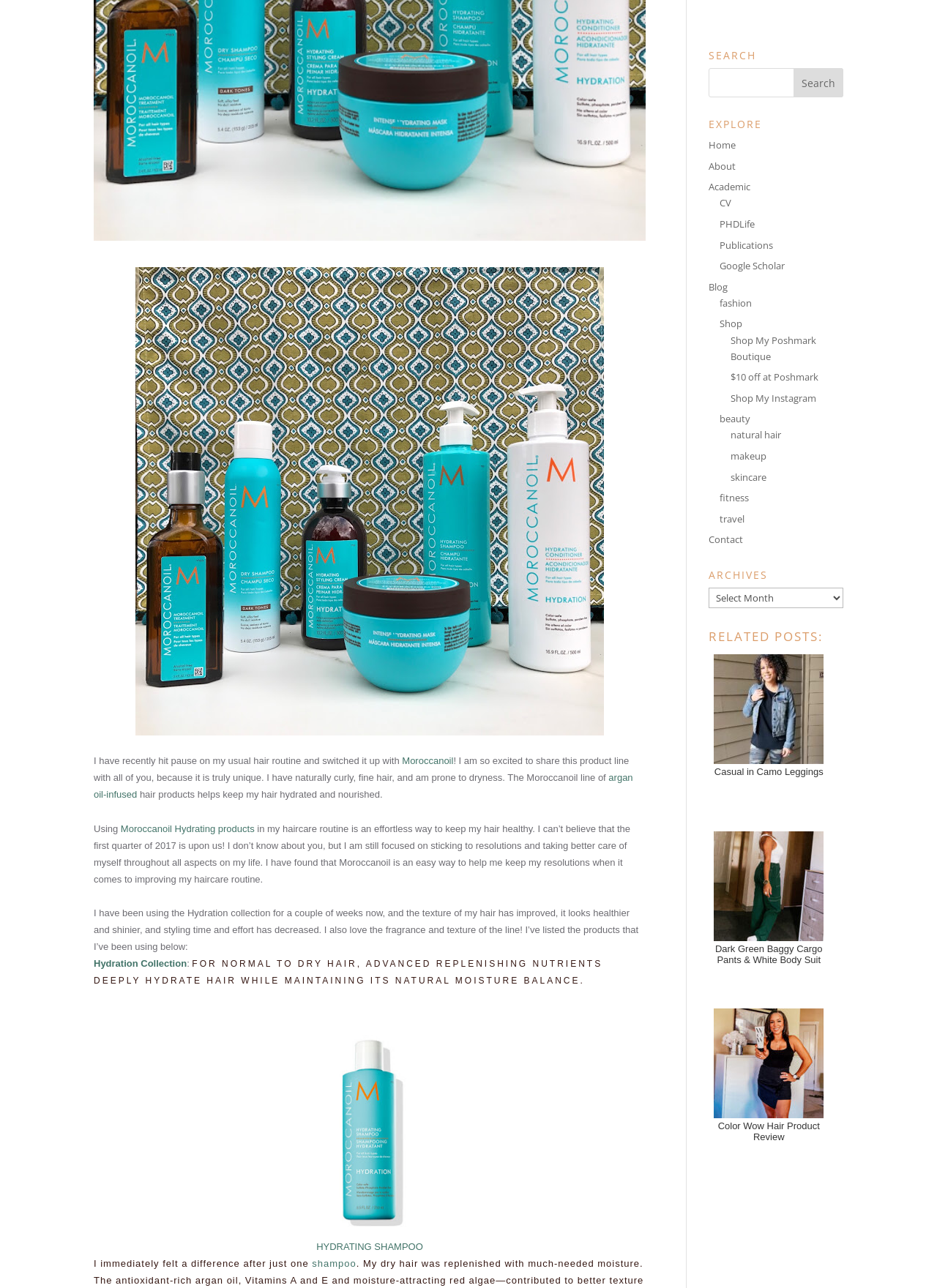Predict the bounding box for the UI component with the following description: "natural hair".

[0.78, 0.333, 0.834, 0.343]